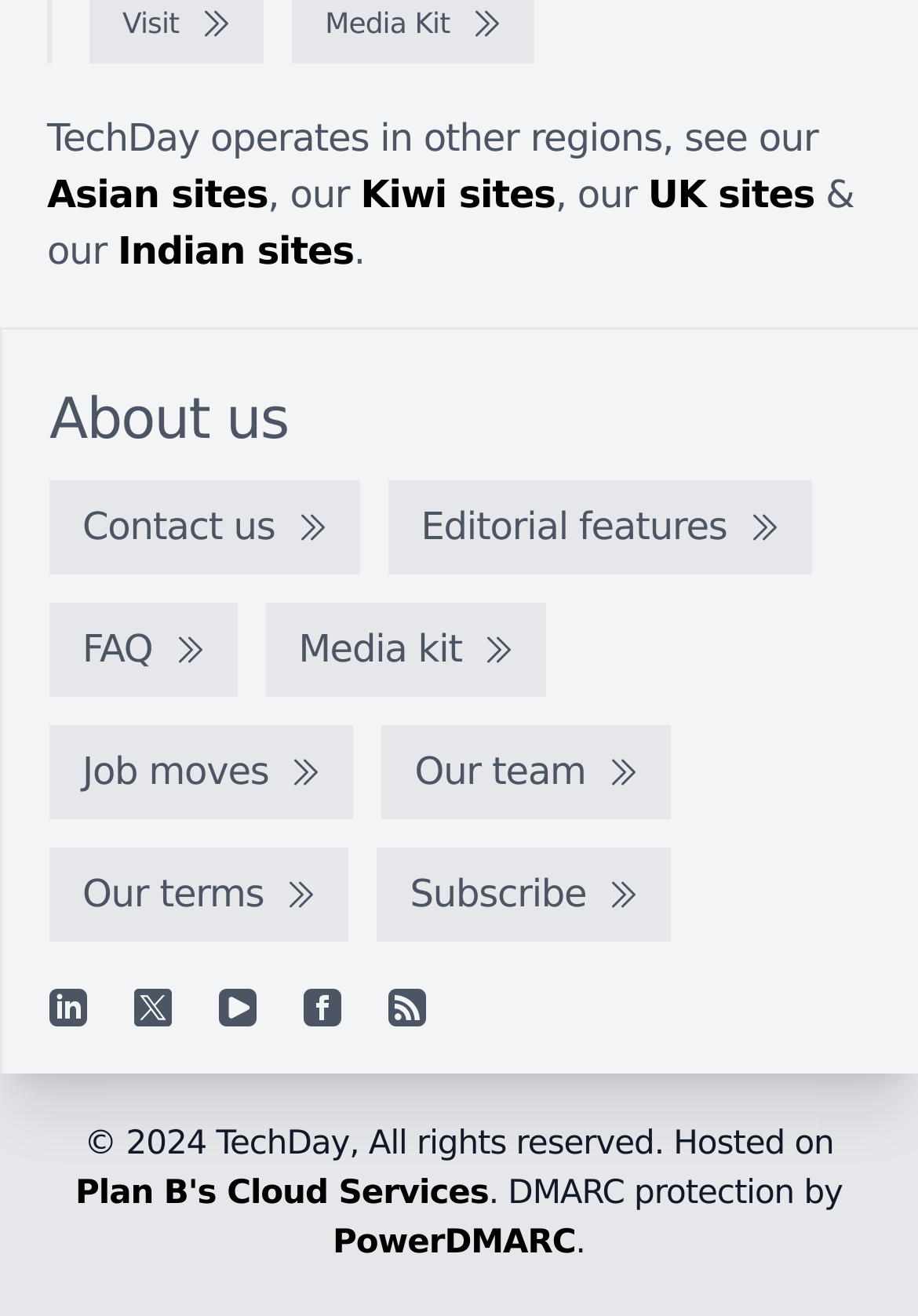Pinpoint the bounding box coordinates of the clickable element needed to complete the instruction: "View About us". The coordinates should be provided as four float numbers between 0 and 1: [left, top, right, bottom].

[0.054, 0.294, 0.314, 0.344]